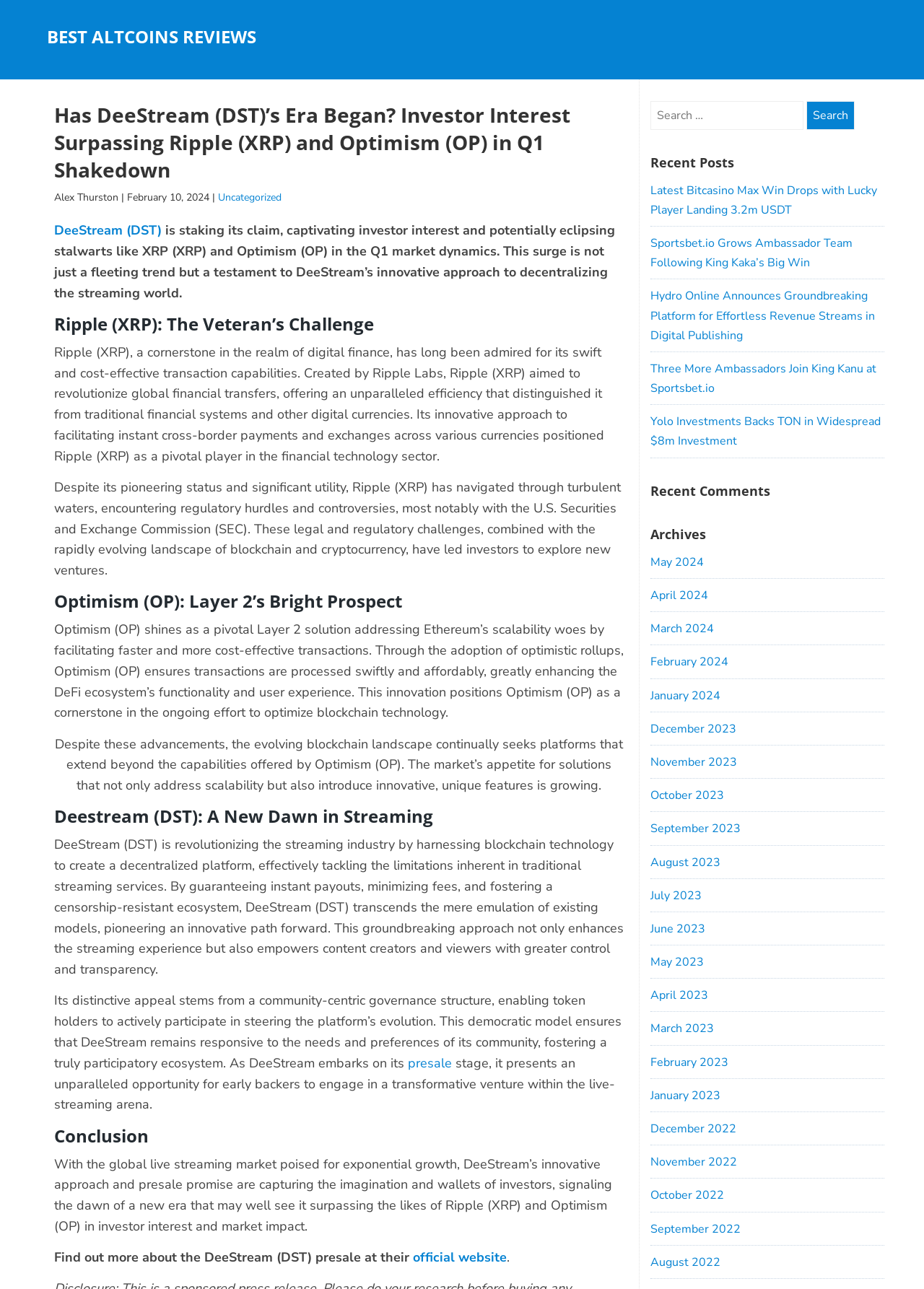Determine the bounding box for the described HTML element: "parent_node: Search for: value="Search"". Ensure the coordinates are four float numbers between 0 and 1 in the format [left, top, right, bottom].

[0.872, 0.078, 0.925, 0.101]